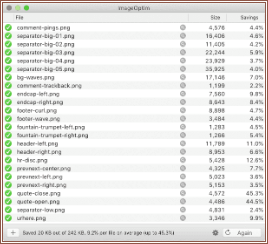Explain the contents of the image with as much detail as possible.

The image displays a screenshot of the image optimization software ImageOptim, showcasing a list of various image files along with their corresponding sizes and savings percentages. The interface highlights significant space savings achieved during the optimization process, with arrows indicating the files that have been successfully optimized. Among the files listed, notable entries include different PNG images related to a project, such as "comment-pings.png" and "separator-big-01.png," prominently featuring their size reduction and percentage of savings next to each file. This visual representation emphasizes the effectiveness of manual image processing in reducing file sizes while maintaining quality, supporting a narrative about enhancing website performance through optimized image management.